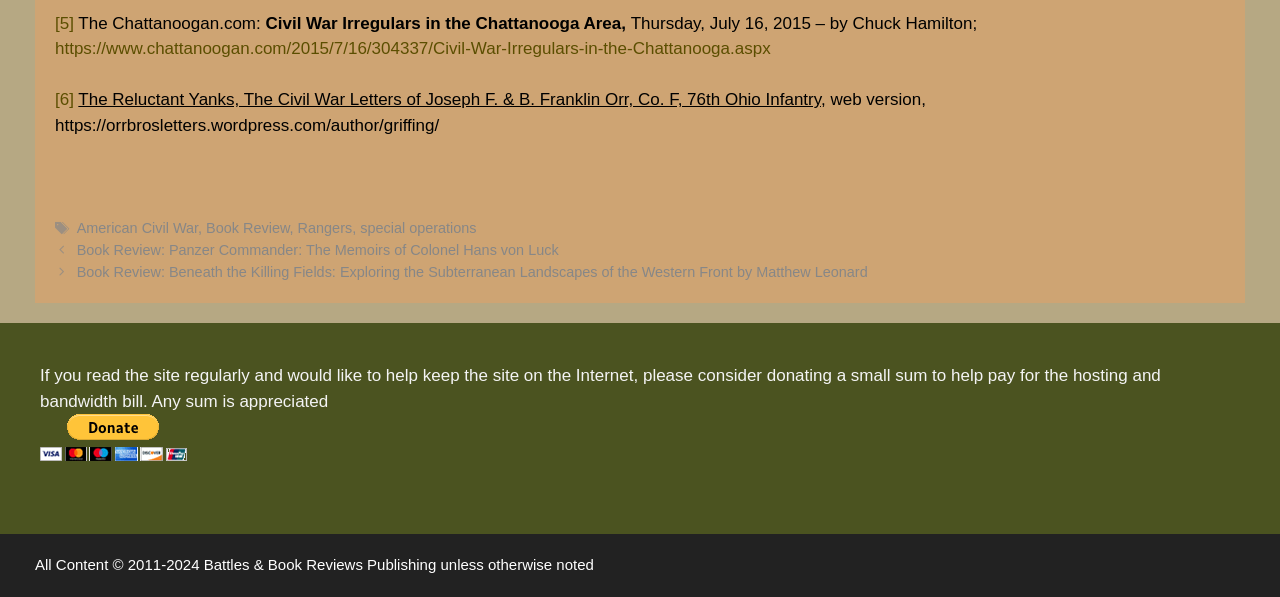Pinpoint the bounding box coordinates of the clickable area needed to execute the instruction: "View the post 'Book Review: Panzer Commander: The Memoirs of Colonel Hans von Luck'". The coordinates should be specified as four float numbers between 0 and 1, i.e., [left, top, right, bottom].

[0.06, 0.405, 0.436, 0.432]